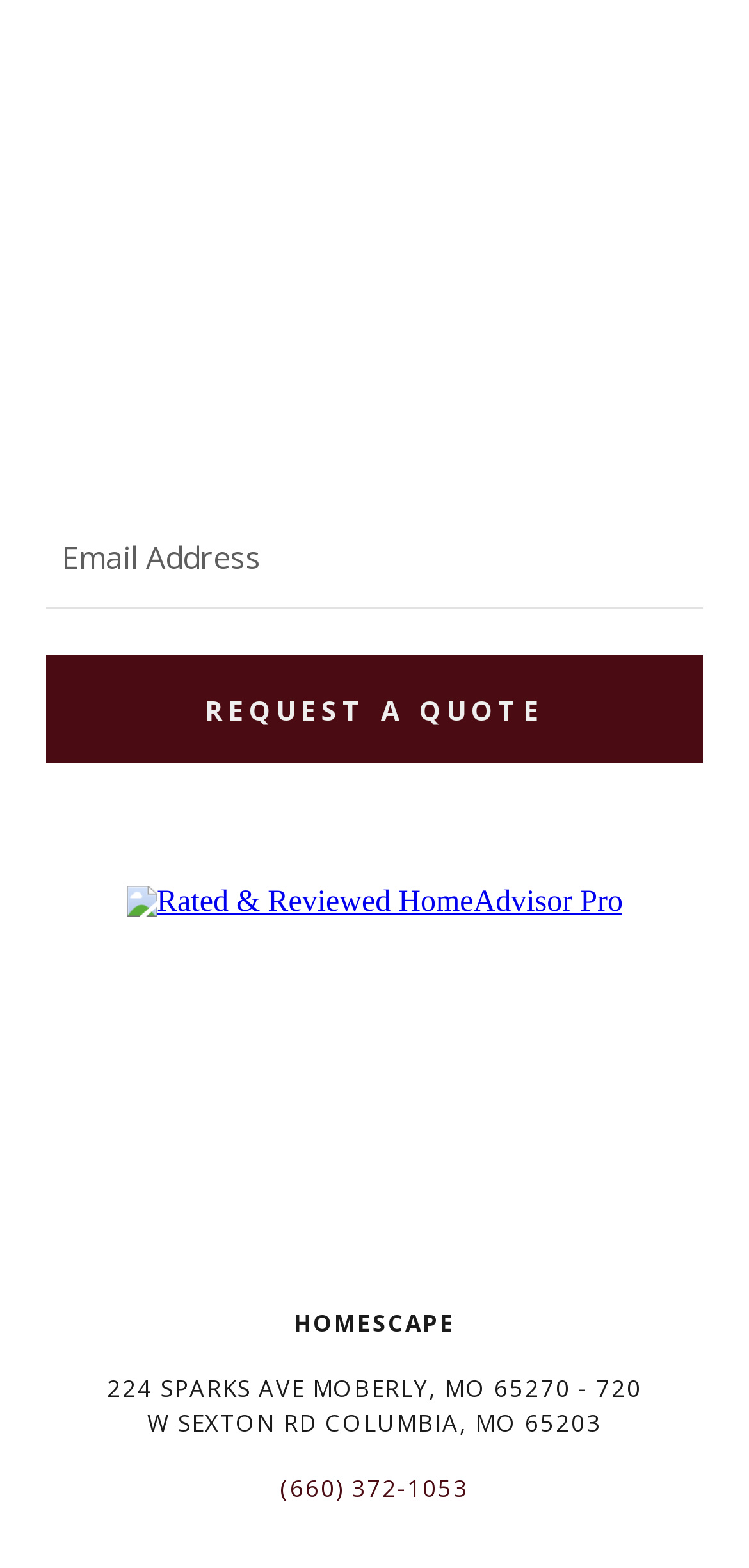Answer succinctly with a single word or phrase:
What is the purpose of the button?

REQUEST A QUOTE